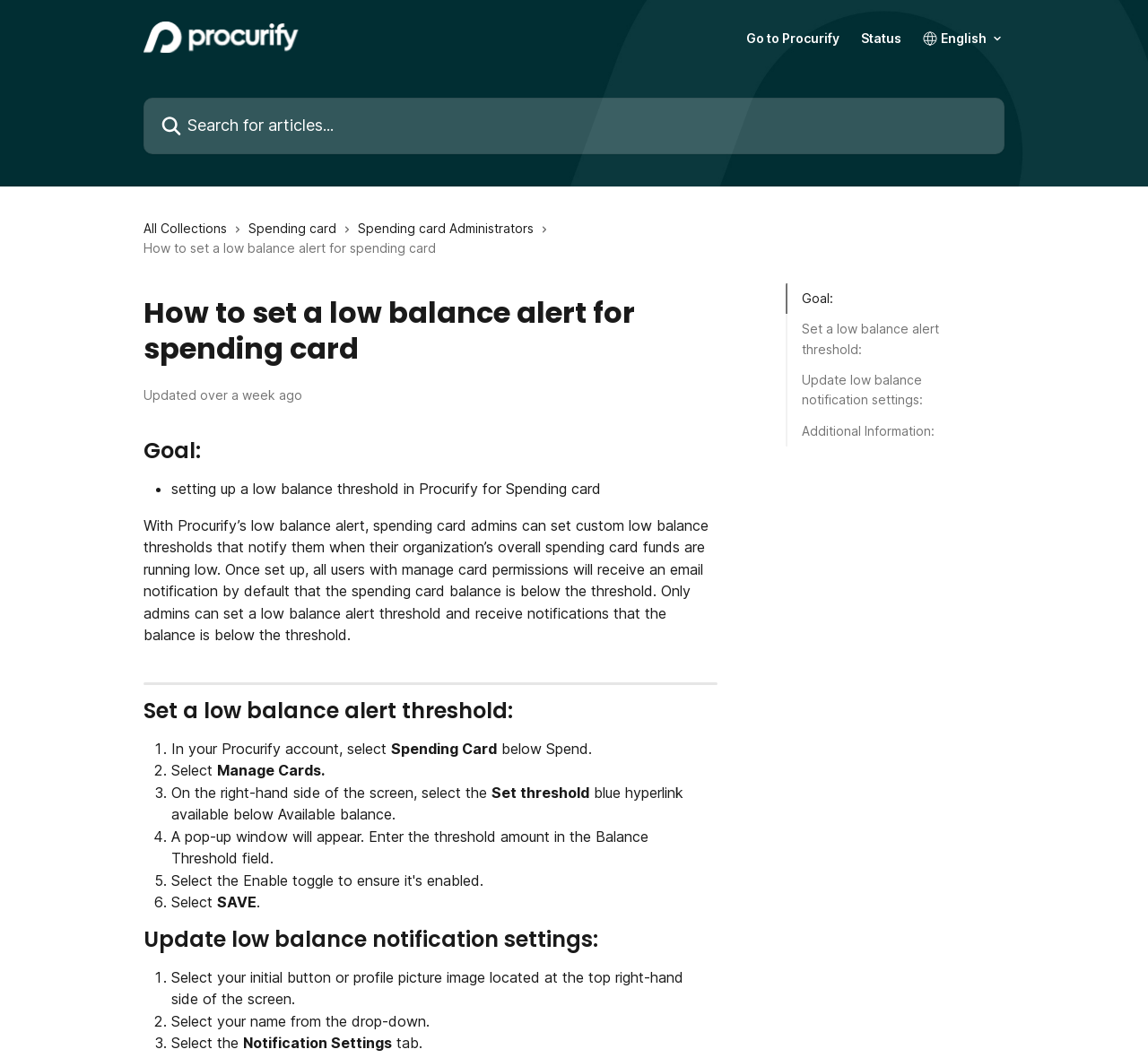Please provide the bounding box coordinates for the element that needs to be clicked to perform the instruction: "Update low balance notification settings". The coordinates must consist of four float numbers between 0 and 1, formatted as [left, top, right, bottom].

[0.698, 0.35, 0.862, 0.388]